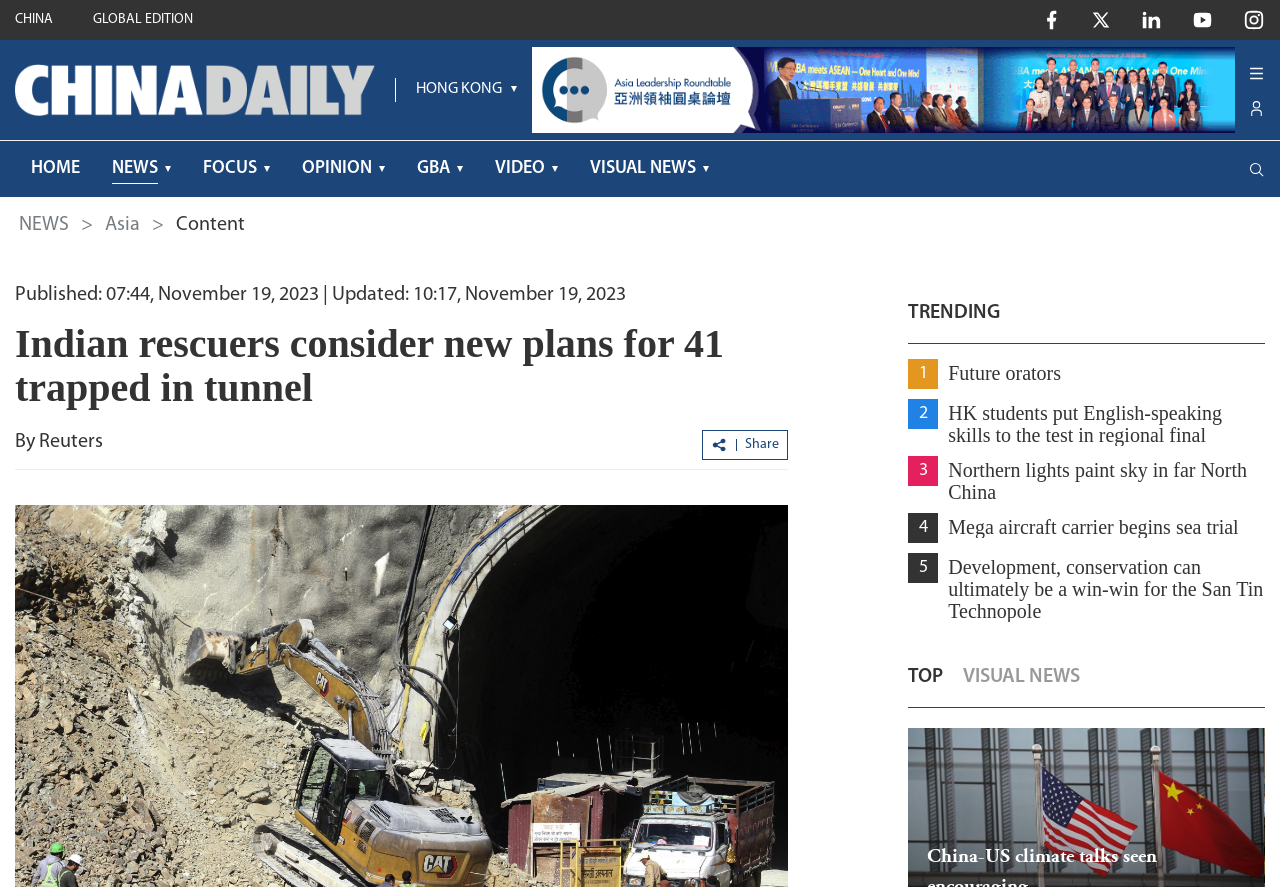Reply to the question with a single word or phrase:
What is the updated time of the current news article?

10:17, November 19, 2023